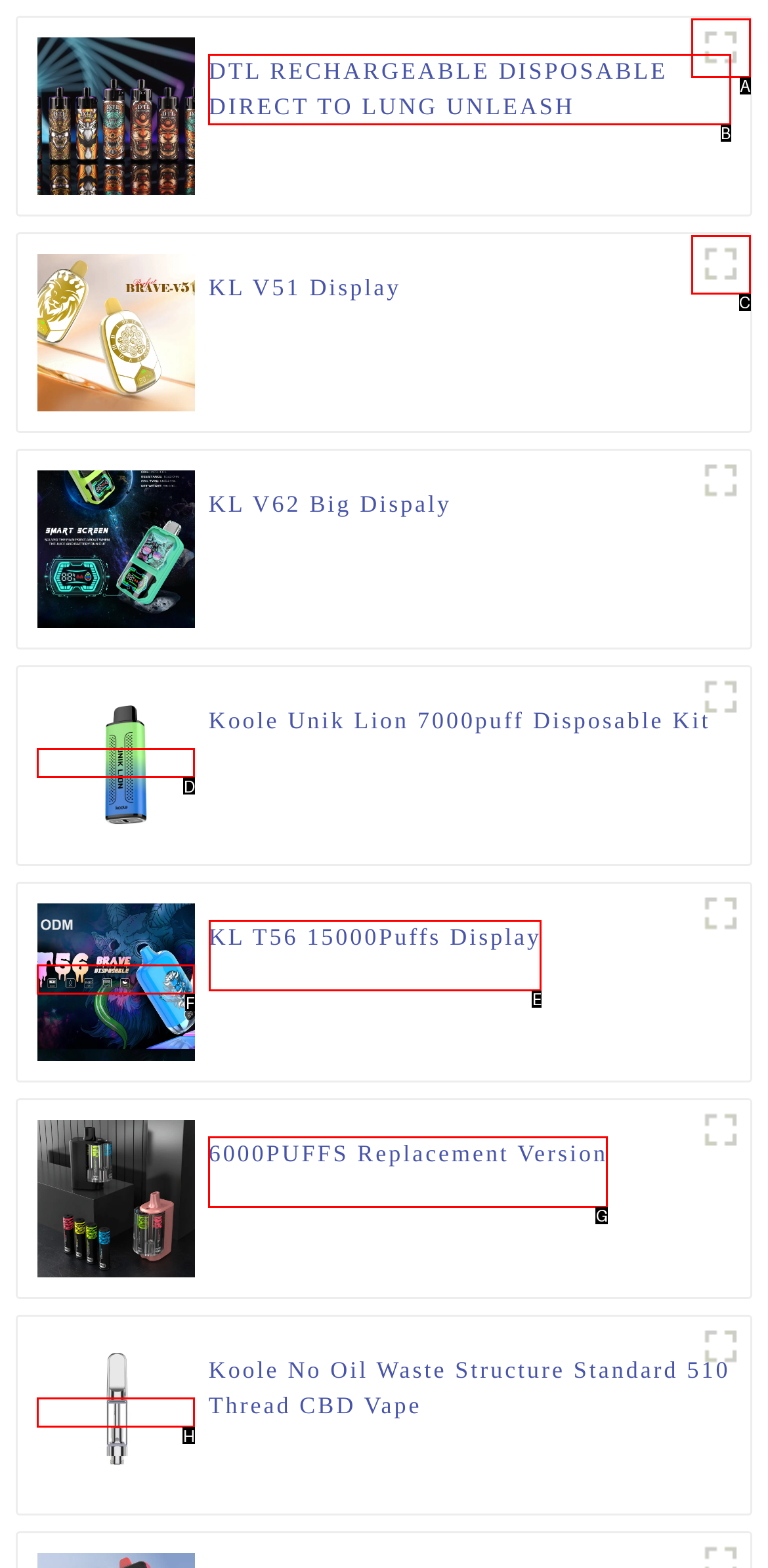Identify the correct UI element to click on to achieve the following task: View KL T56 15000Puffs Display Respond with the corresponding letter from the given choices.

E